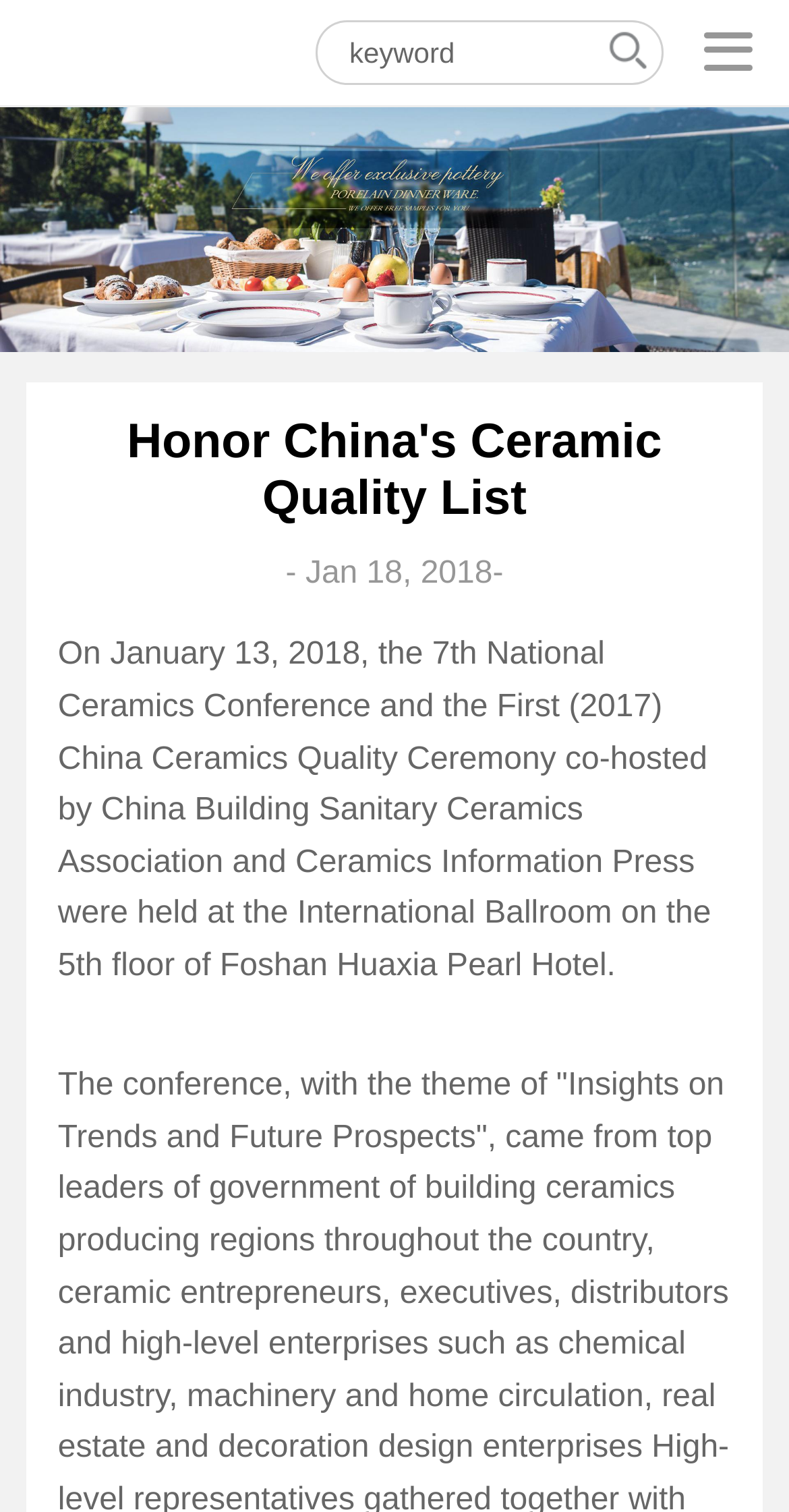What is the date of the 7th National Ceramics Conference?
Using the information from the image, give a concise answer in one word or a short phrase.

January 13, 2018